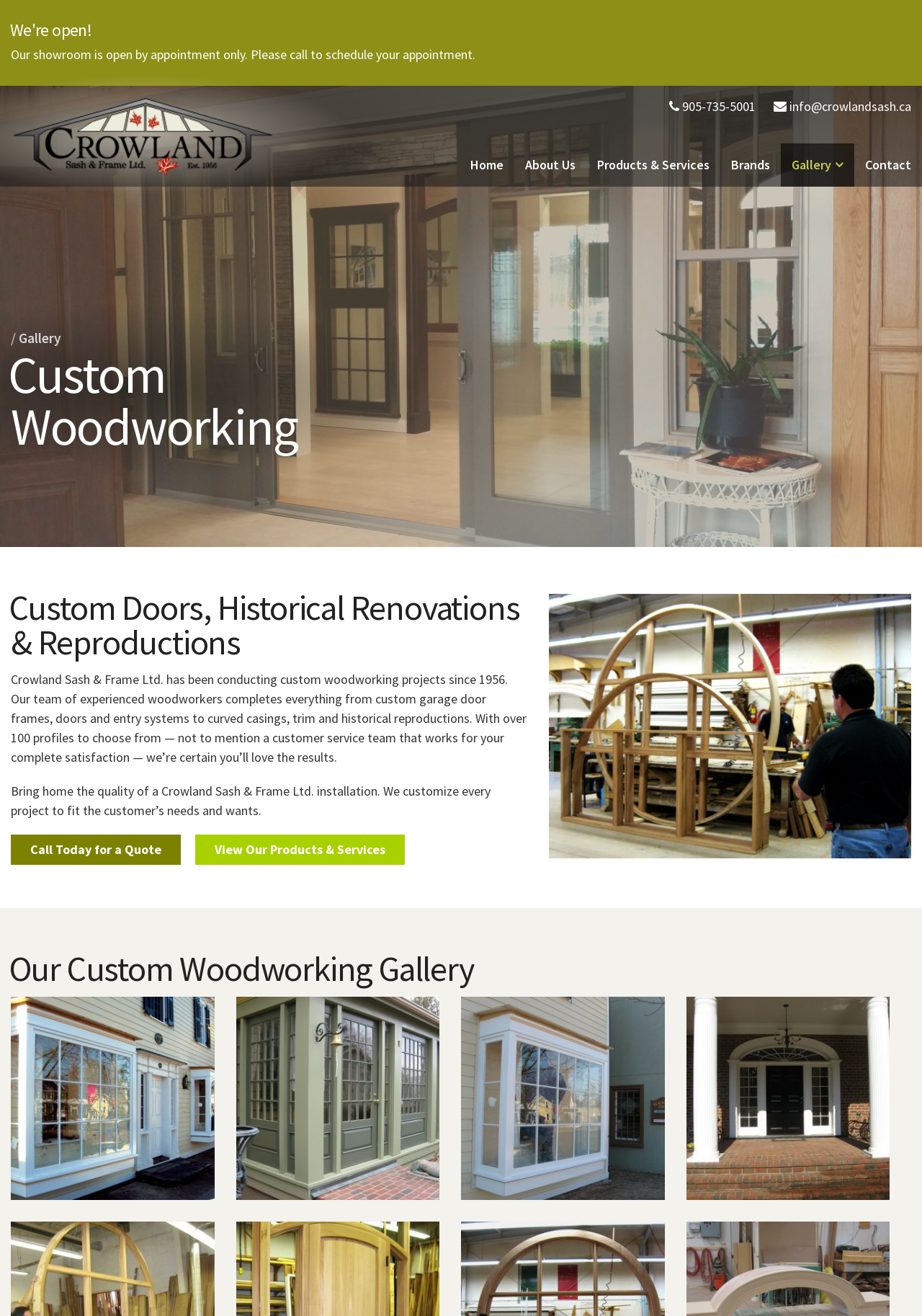Highlight the bounding box of the UI element that corresponds to this description: "Products & Services".

[0.636, 0.109, 0.781, 0.142]